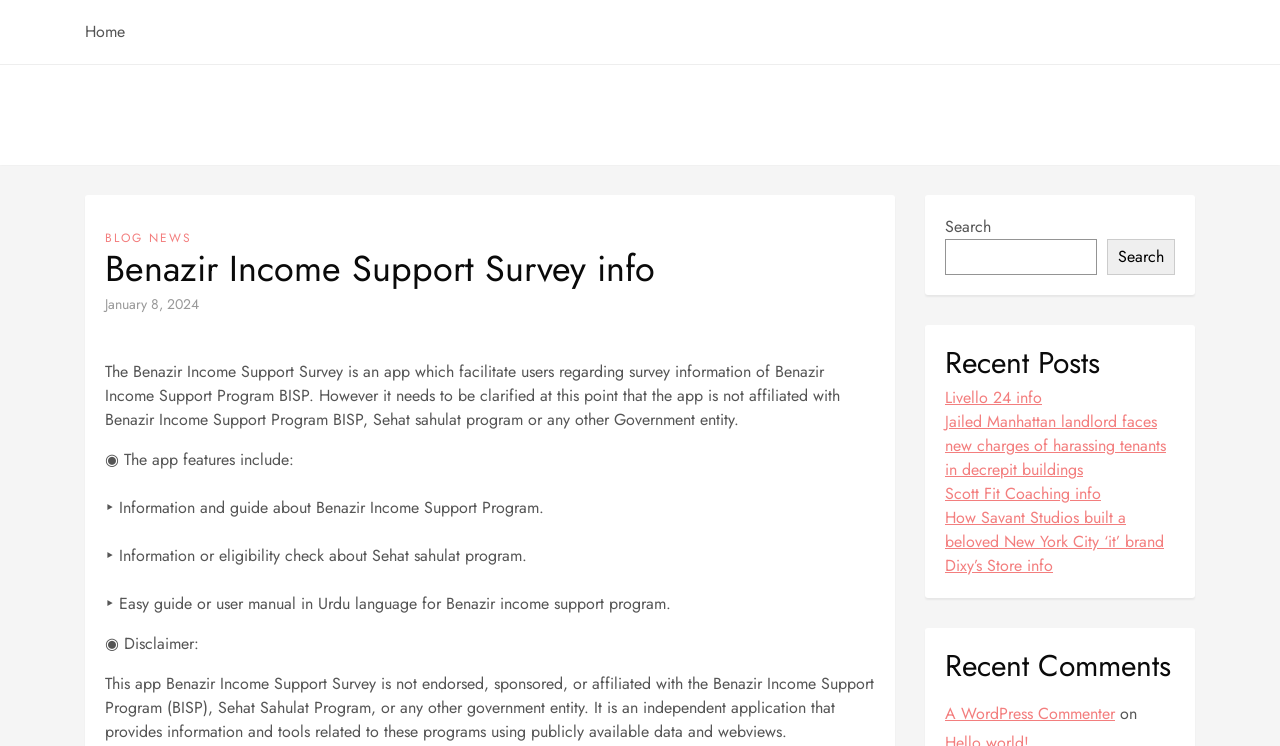Please use the details from the image to answer the following question comprehensively:
What is the purpose of the Benazir Income Support Survey app?

The purpose of the Benazir Income Support Survey app is to provide survey information and tools related to the Benazir Income Support Program (BISP) and Sehat Sahulat Program, as stated in the disclaimer section of the webpage.